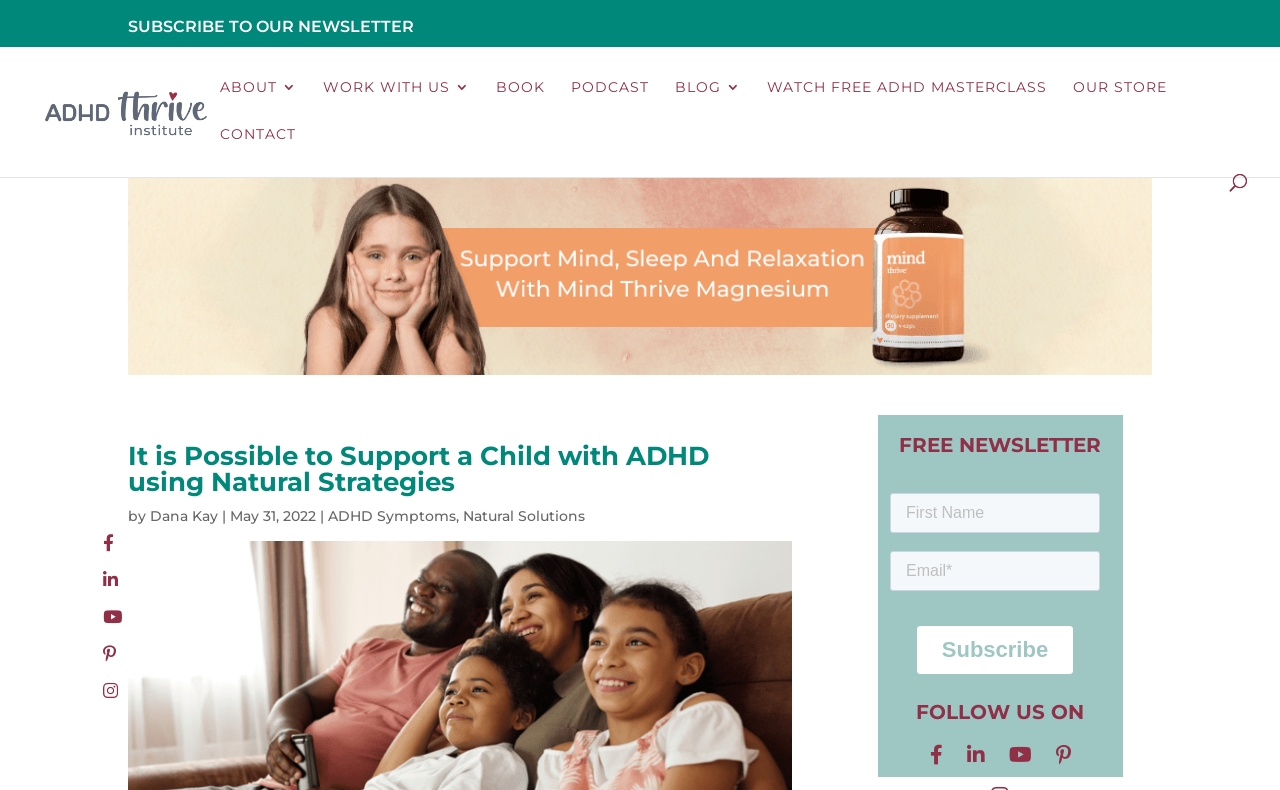Please identify the bounding box coordinates of the clickable area that will allow you to execute the instruction: "Watch the free ADHD masterclass".

[0.599, 0.101, 0.818, 0.161]